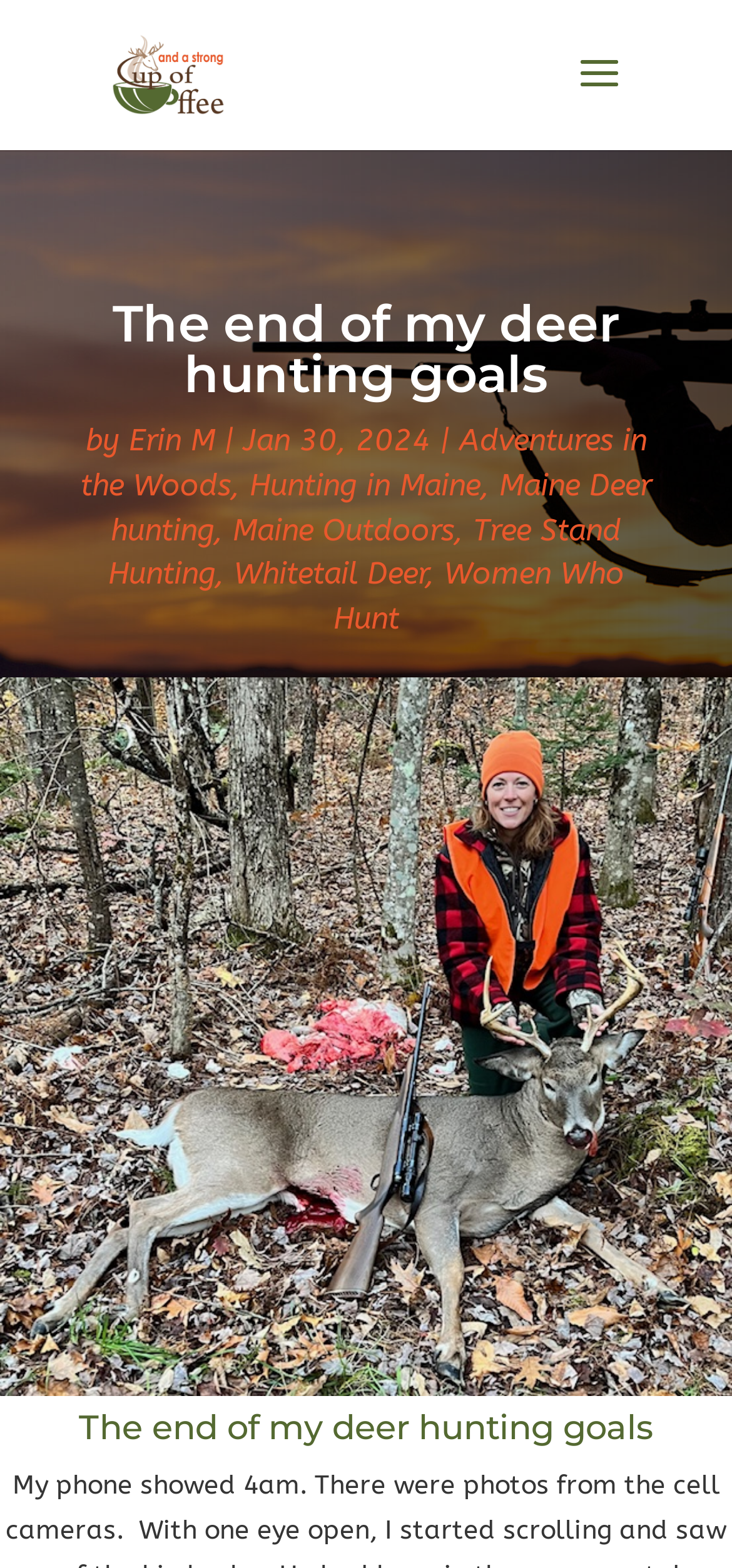Provide the bounding box coordinates for the UI element described in this sentence: "Maine Outdoors". The coordinates should be four float values between 0 and 1, i.e., [left, top, right, bottom].

[0.318, 0.326, 0.621, 0.349]